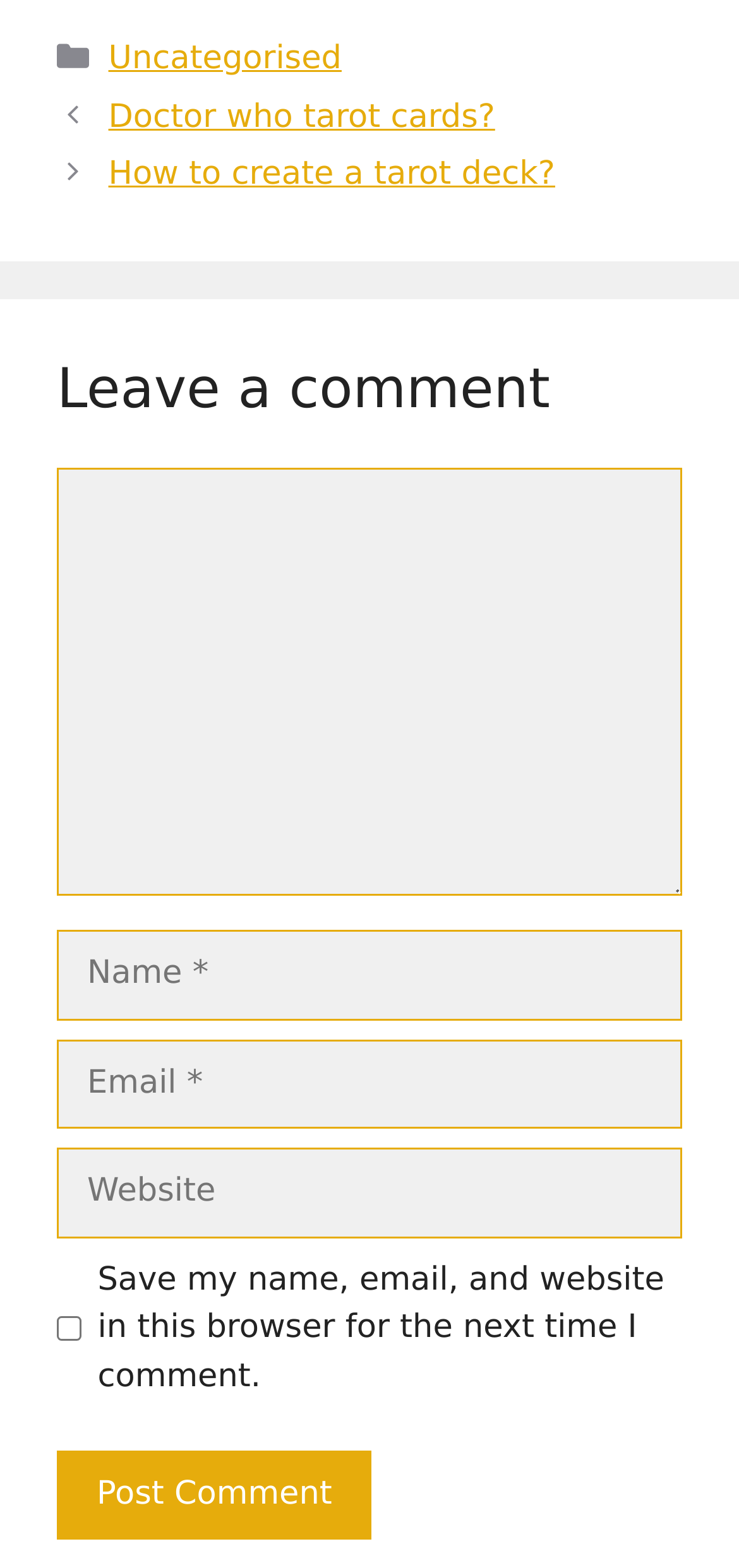Reply to the question with a single word or phrase:
How many textboxes are required in the comment form?

3